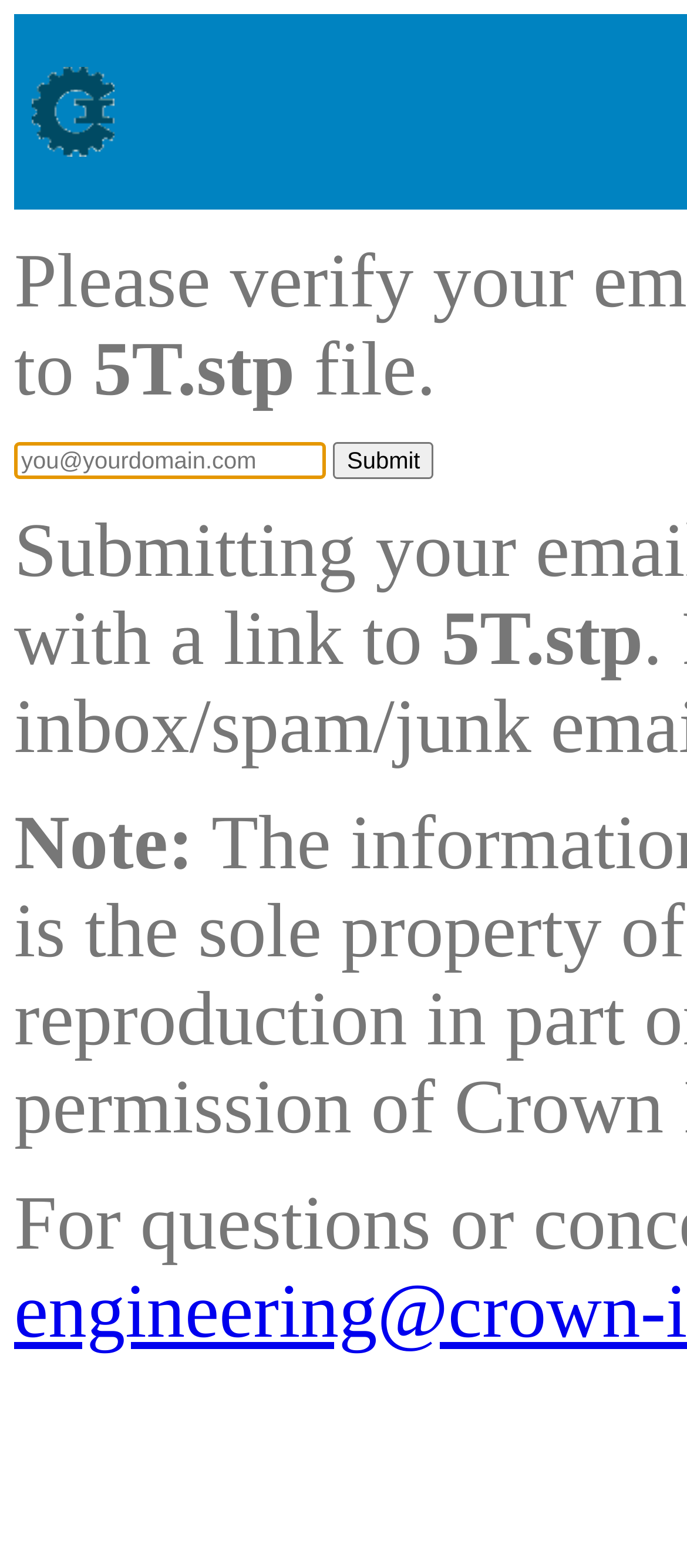Provide a one-word or short-phrase response to the question:
What is the purpose of the button?

Submit